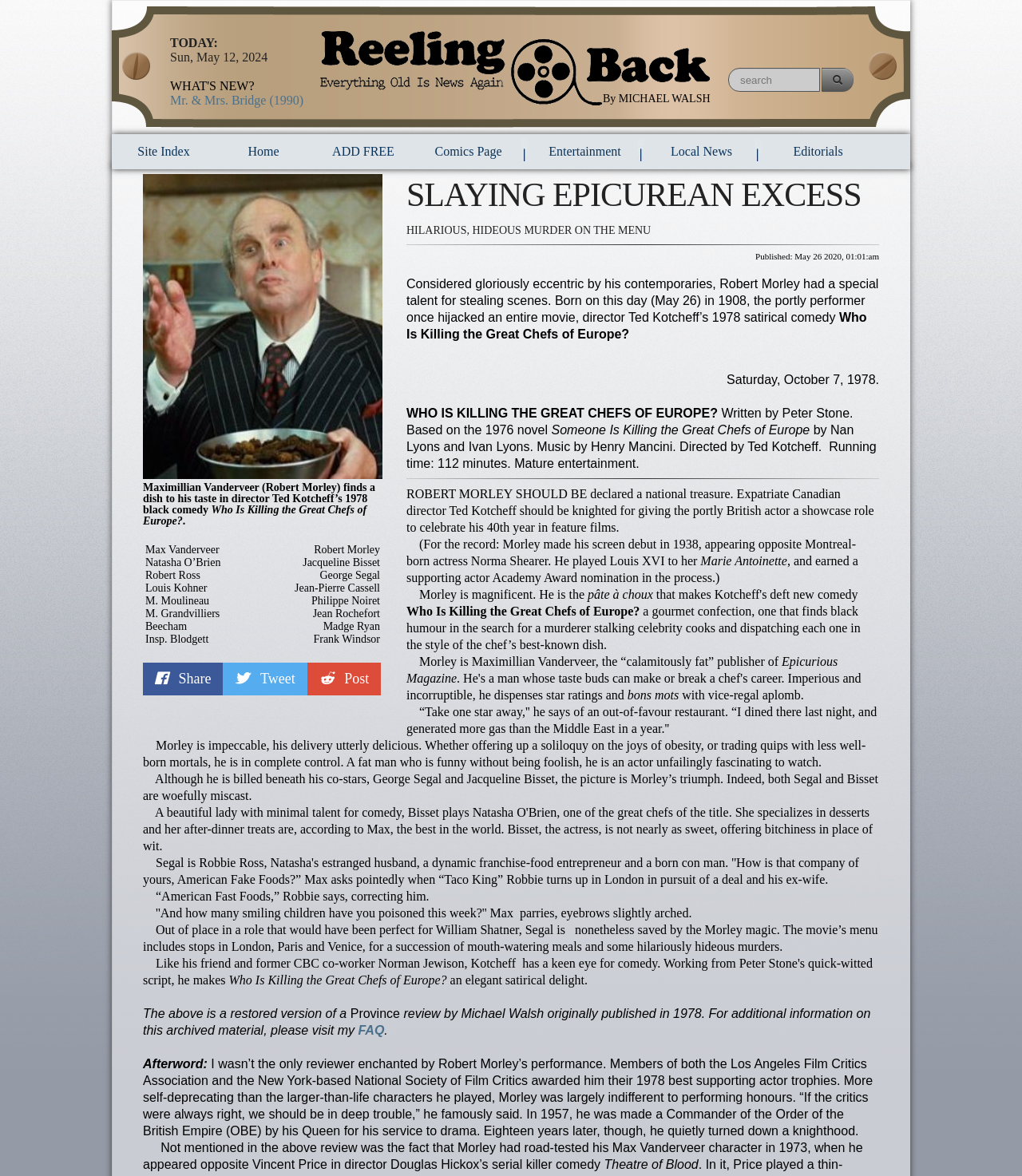Pinpoint the bounding box coordinates of the clickable area needed to execute the instruction: "Search for something". The coordinates should be specified as four float numbers between 0 and 1, i.e., [left, top, right, bottom].

[0.712, 0.058, 0.802, 0.078]